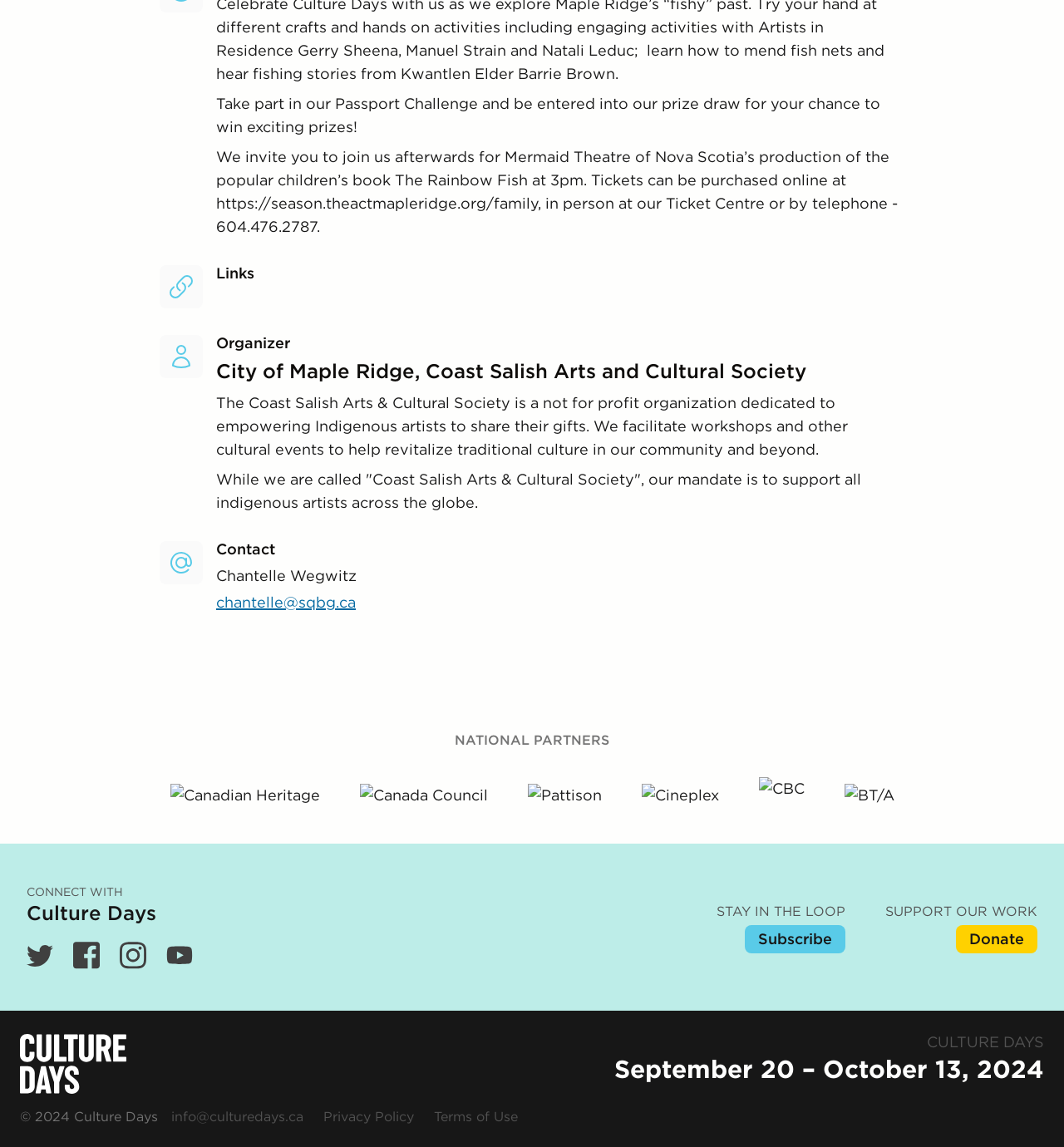Identify the bounding box coordinates of the clickable region required to complete the instruction: "Click the link to purchase tickets online". The coordinates should be given as four float numbers within the range of 0 and 1, i.e., [left, top, right, bottom].

[0.203, 0.129, 0.848, 0.205]